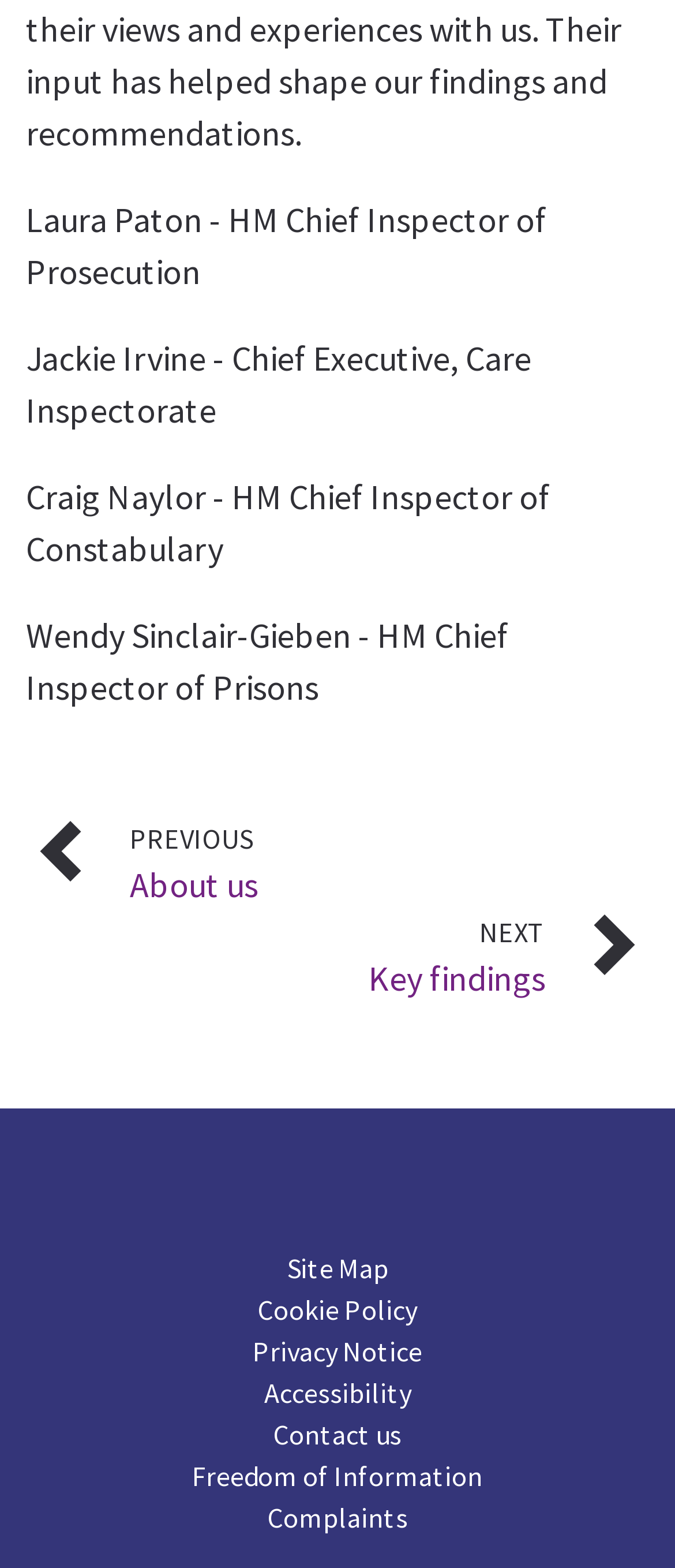Predict the bounding box of the UI element based on this description: "Accessibility".

[0.391, 0.875, 0.609, 0.902]